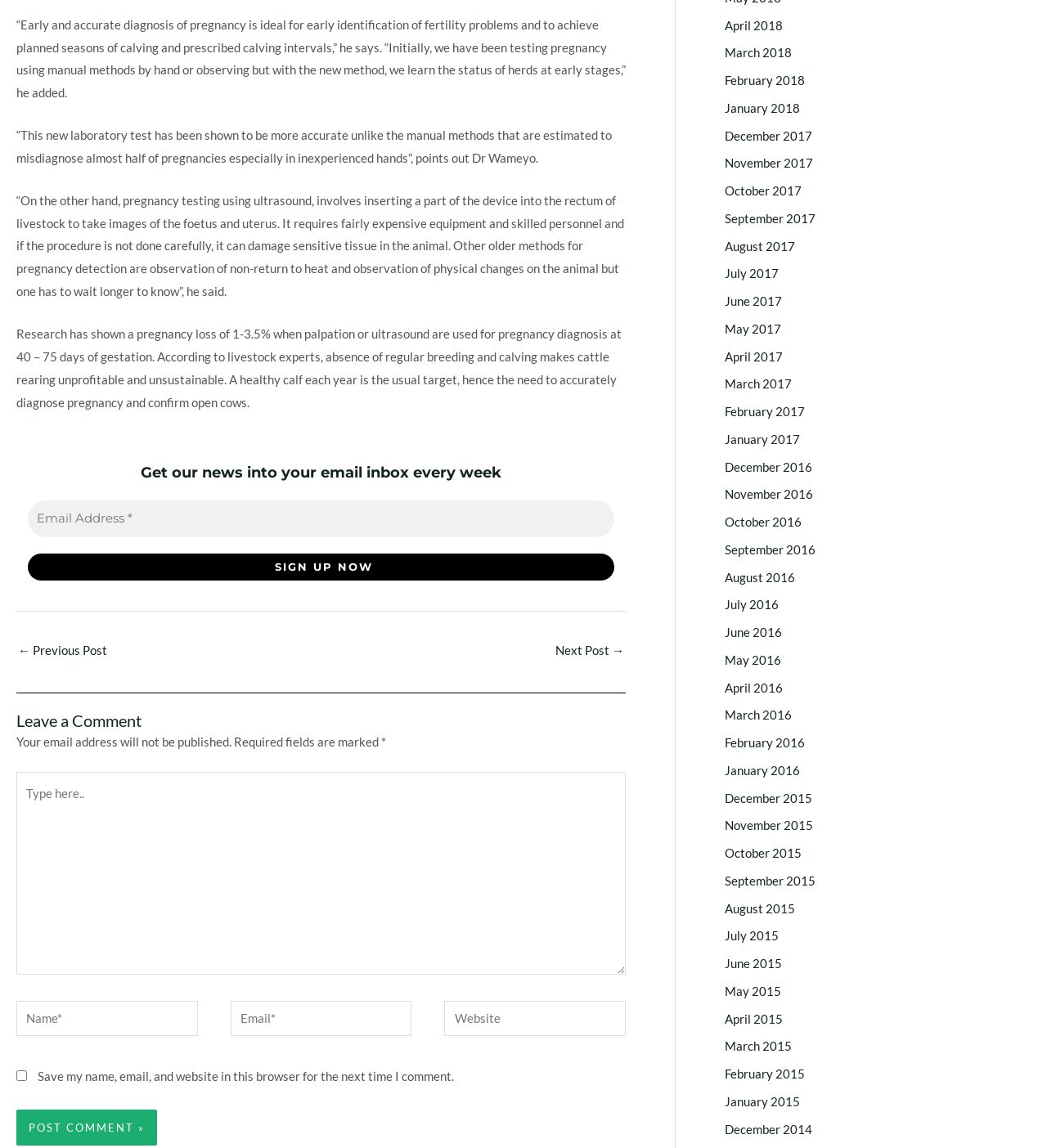What is required to post a comment on the webpage?
Answer the question with a single word or phrase derived from the image.

Name, email, and comment